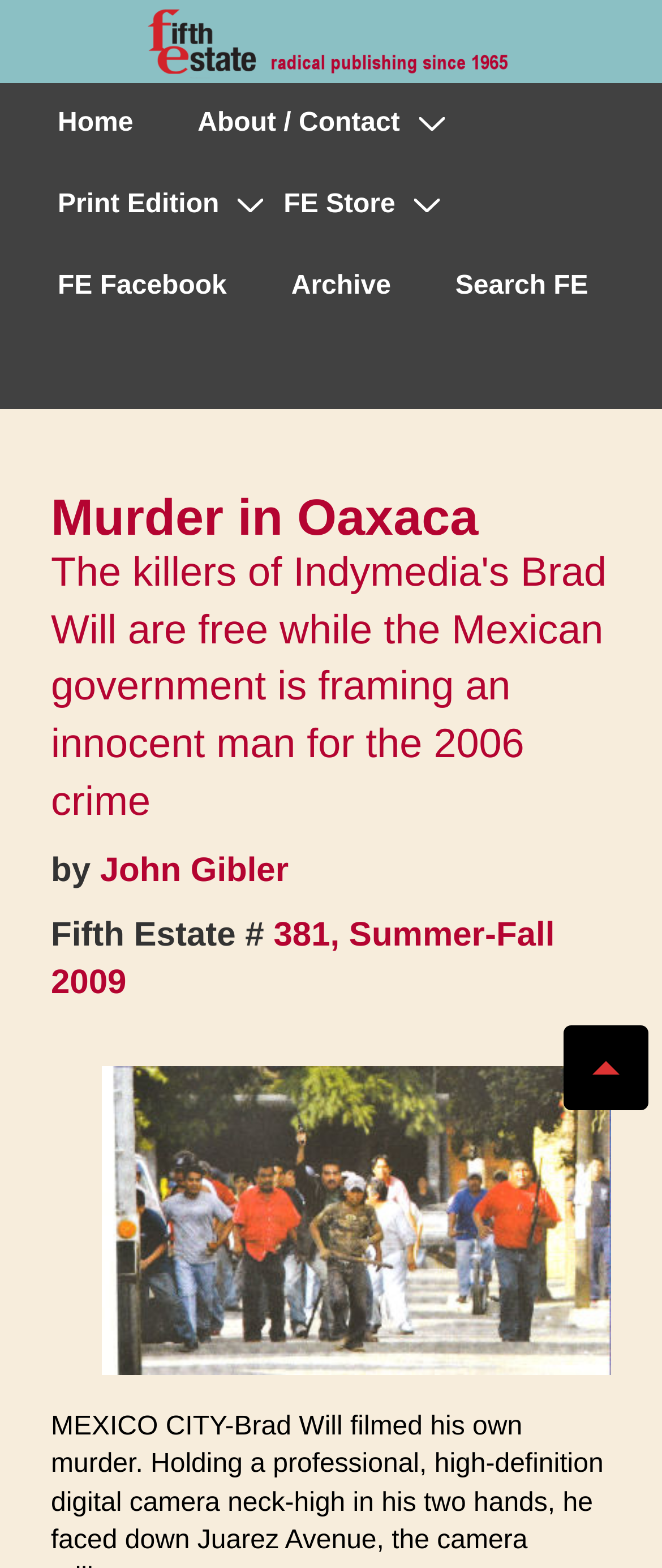Predict the bounding box coordinates for the UI element described as: "Archive". The coordinates should be four float numbers between 0 and 1, presented as [left, top, right, bottom].

[0.394, 0.157, 0.637, 0.209]